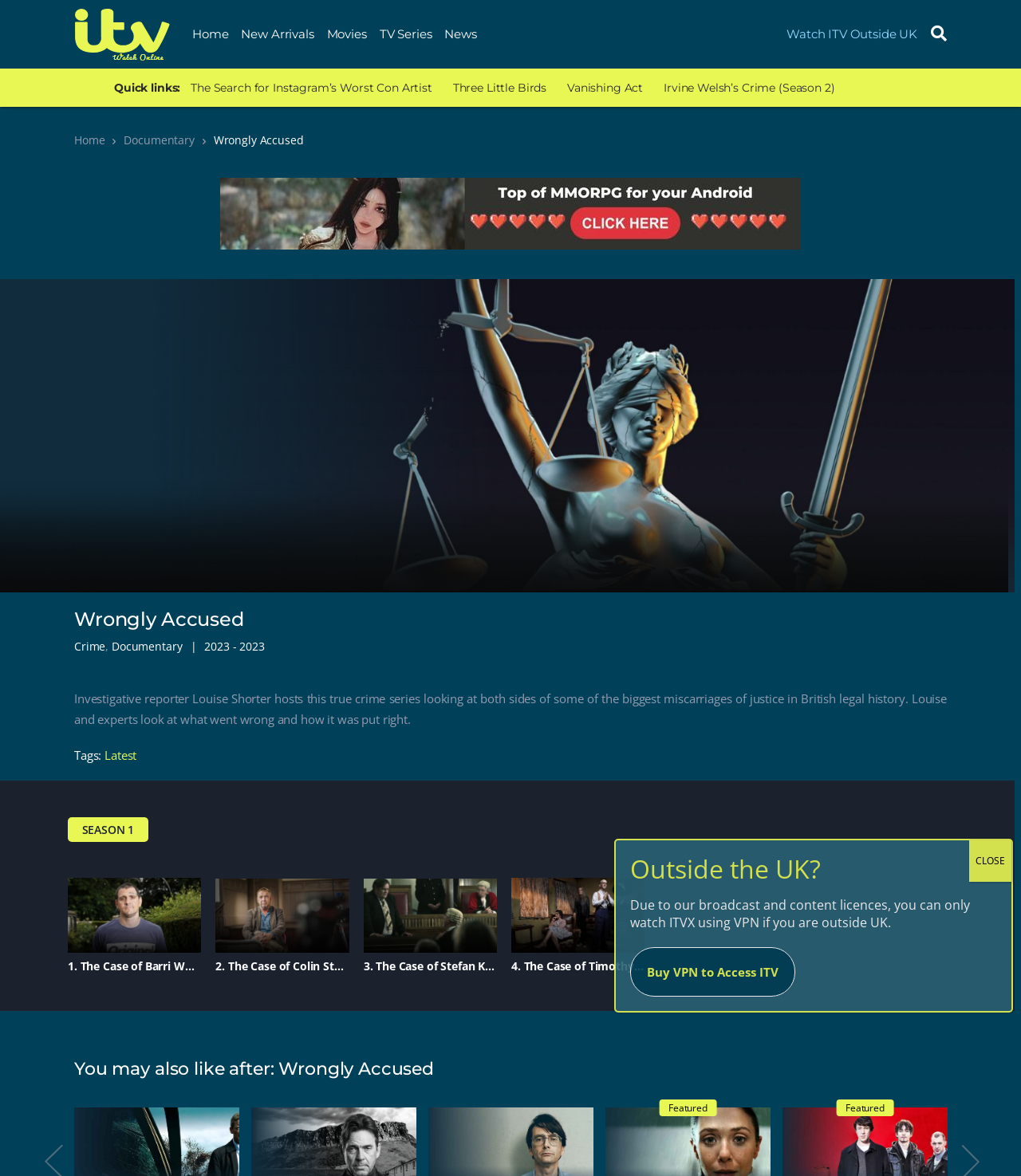Based on what you see in the screenshot, provide a thorough answer to this question: Is the TV series available to watch outside the UK?

The availability of the TV series outside the UK can be determined by the presence of a message 'Outside the UK?' and a button 'Buy VPN to Access ITV', which suggests that a VPN is required to access the content outside the UK.